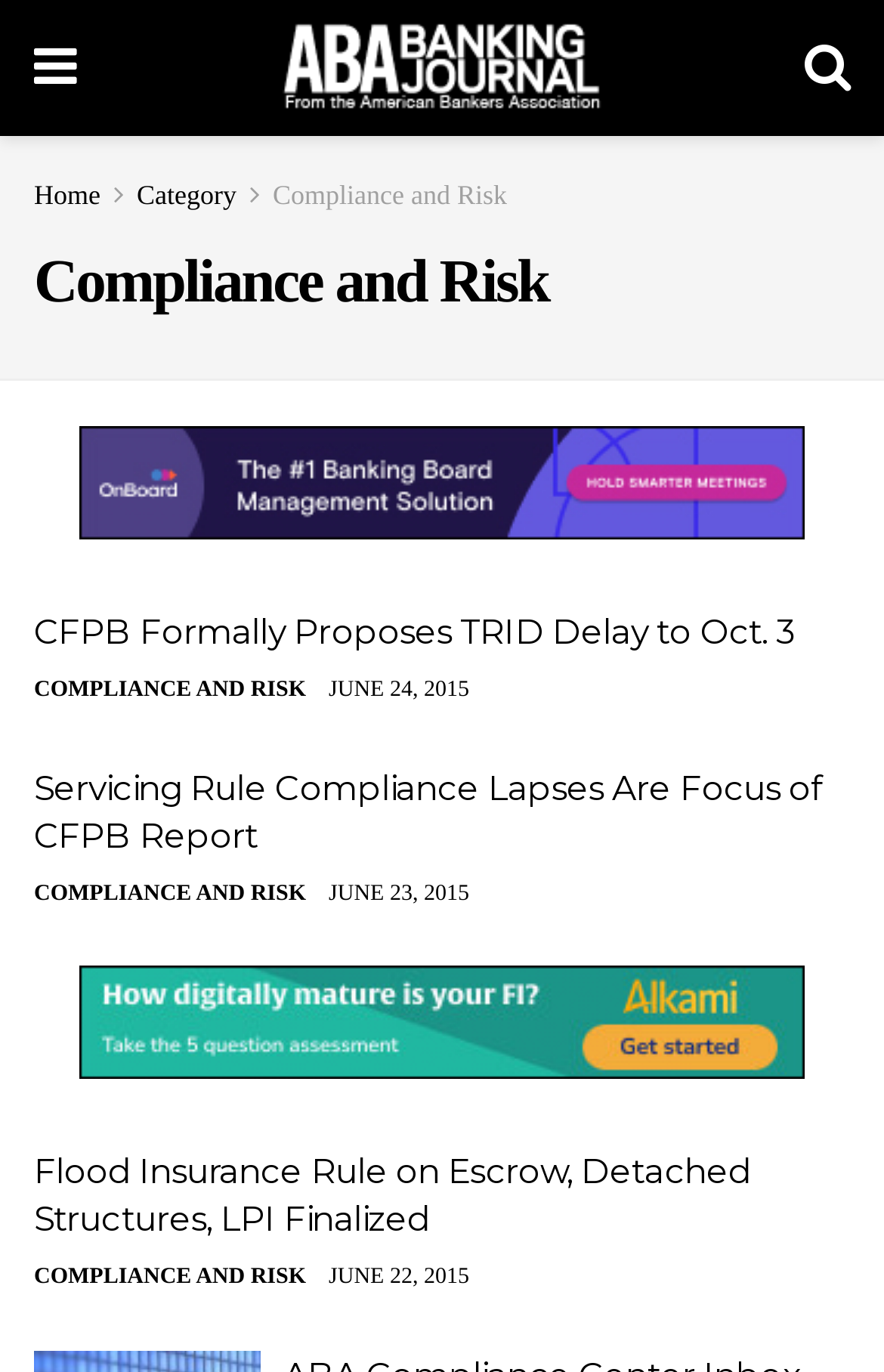How many articles are displayed on the current webpage?
Examine the screenshot and reply with a single word or phrase.

3